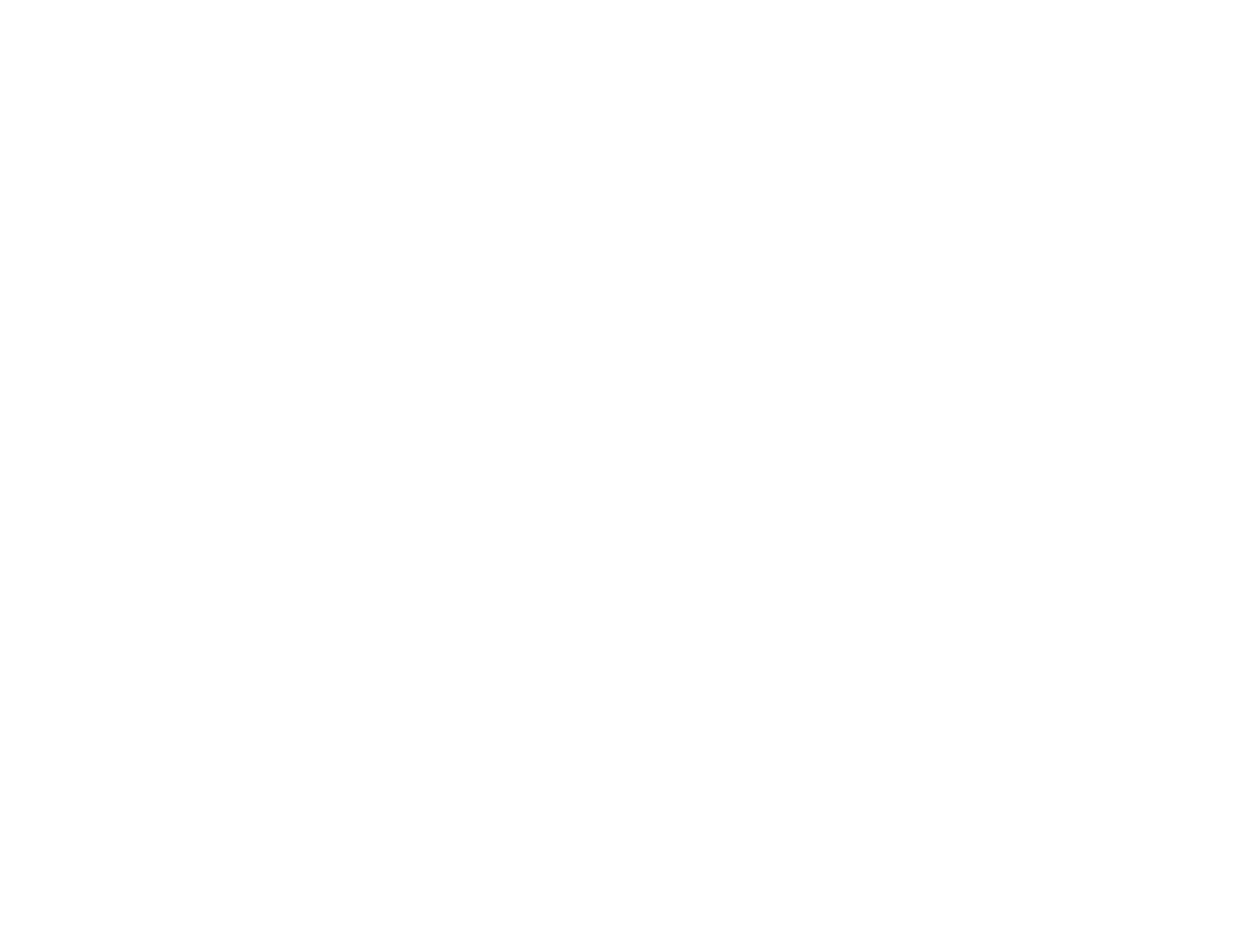Kindly provide the bounding box coordinates of the section you need to click on to fulfill the given instruction: "Follow us on Facebook".

[0.742, 0.74, 0.762, 0.774]